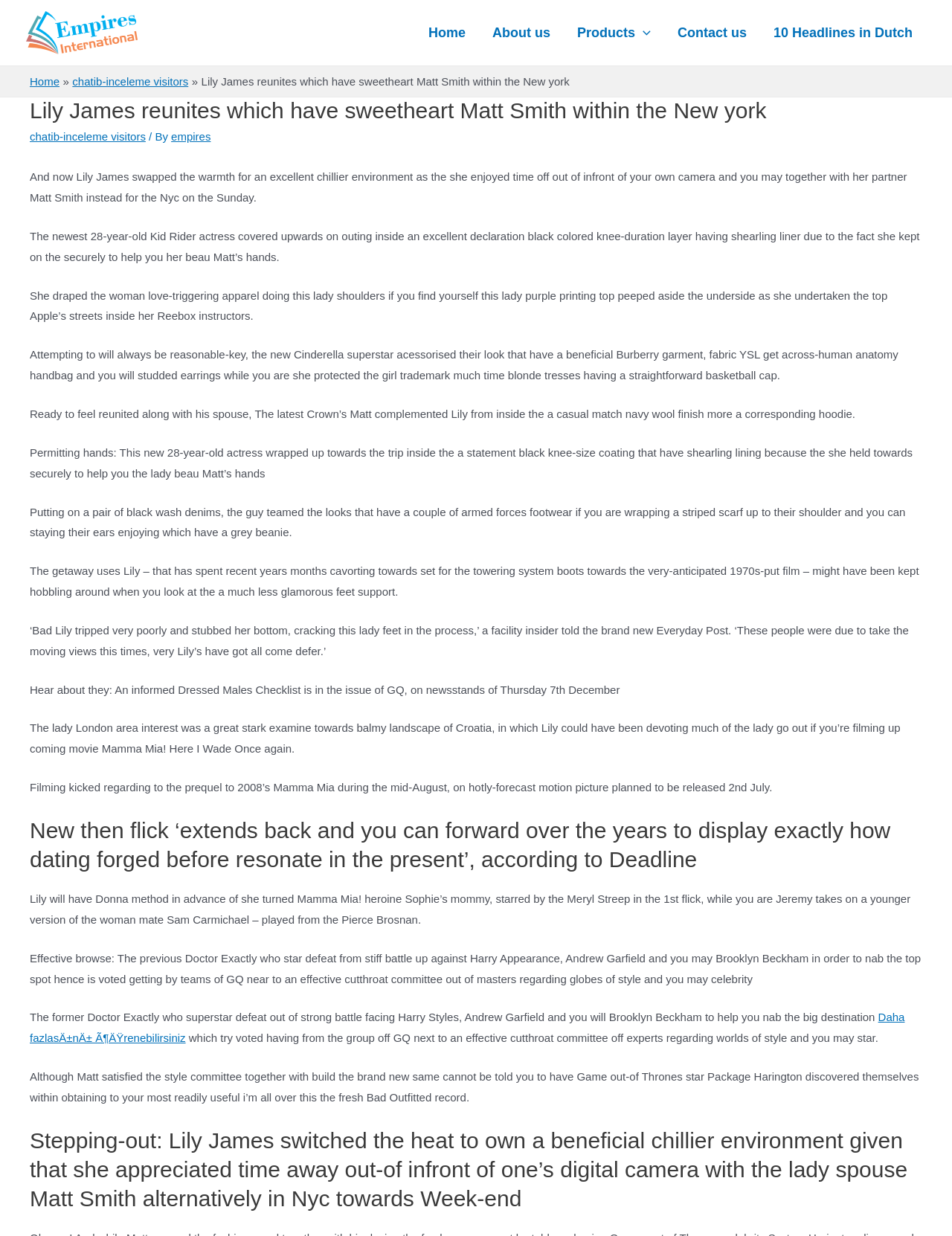Given the element description: "website feedback", predict the bounding box coordinates of this UI element. The coordinates must be four float numbers between 0 and 1, given as [left, top, right, bottom].

None